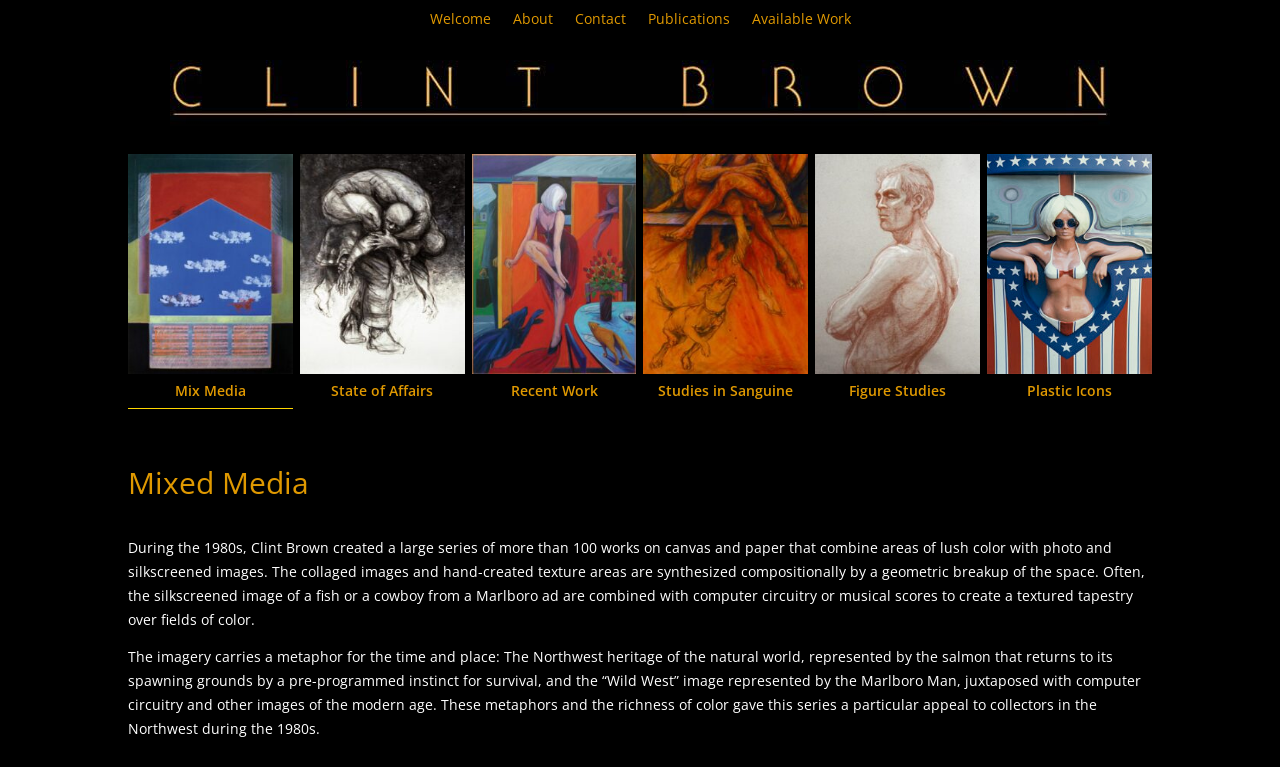Locate the bounding box of the UI element described by: "Studies in Sanguine" in the given webpage screenshot.

[0.503, 0.488, 0.631, 0.532]